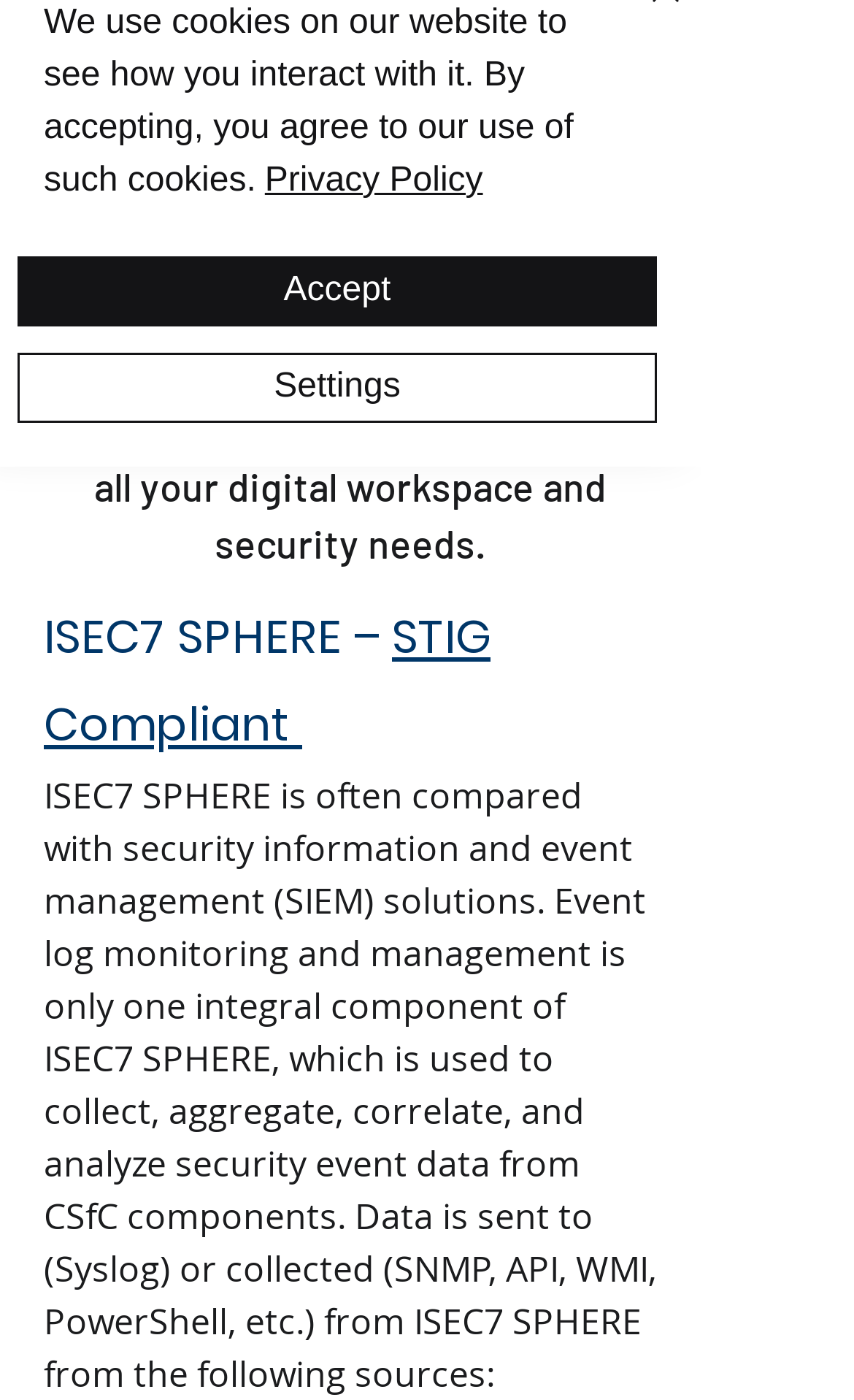Based on the element description STIG Compliant, identify the bounding box coordinates for the UI element. The coordinates should be in the format (top-left x, top-left y, bottom-right x, bottom-right y) and within the 0 to 1 range.

[0.051, 0.432, 0.574, 0.539]